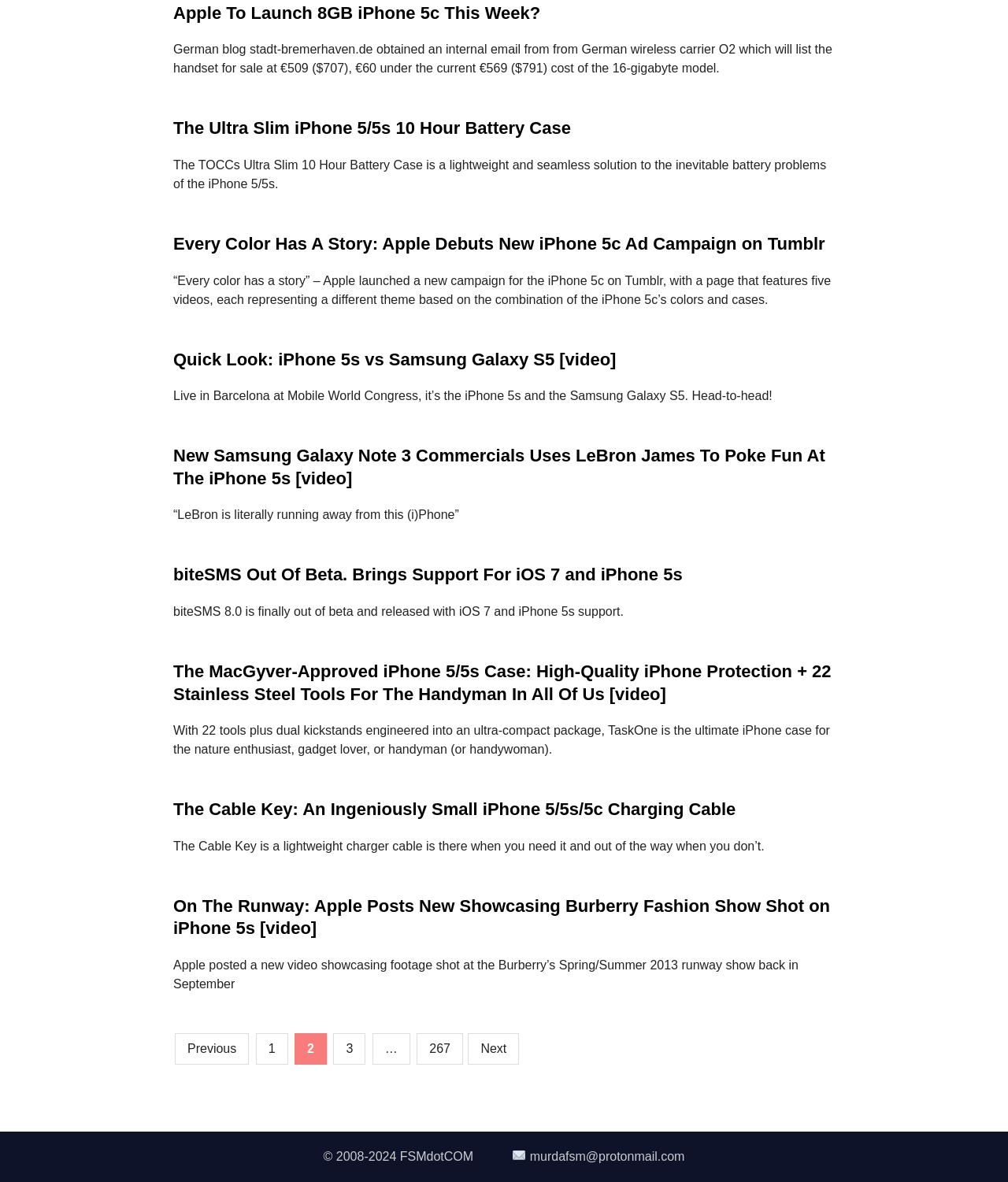Kindly provide the bounding box coordinates of the section you need to click on to fulfill the given instruction: "Go to the next page".

[0.464, 0.874, 0.515, 0.901]